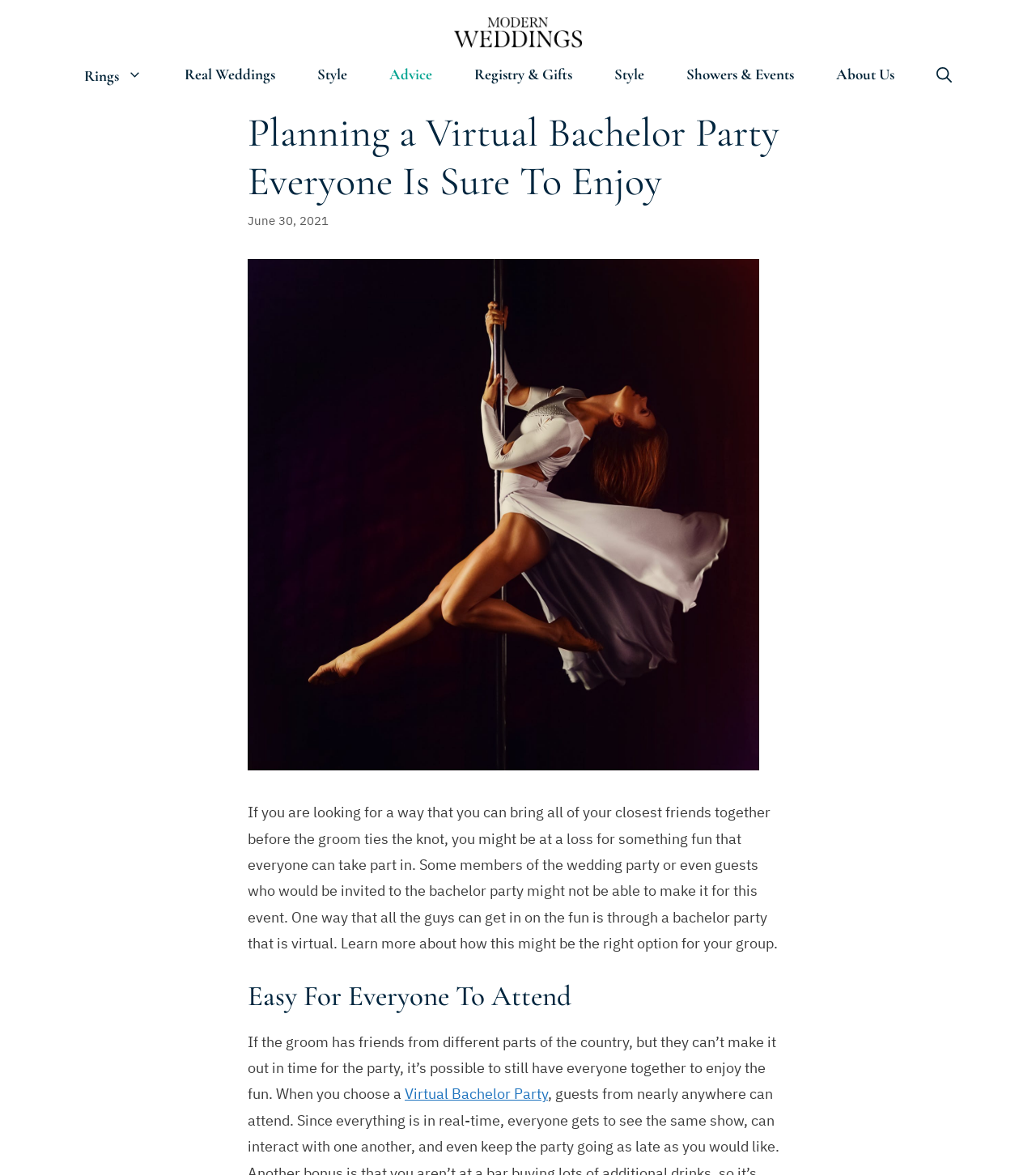Using the format (top-left x, top-left y, bottom-right x, bottom-right y), and given the element description, identify the bounding box coordinates within the screenshot: Style

[0.573, 0.057, 0.642, 0.07]